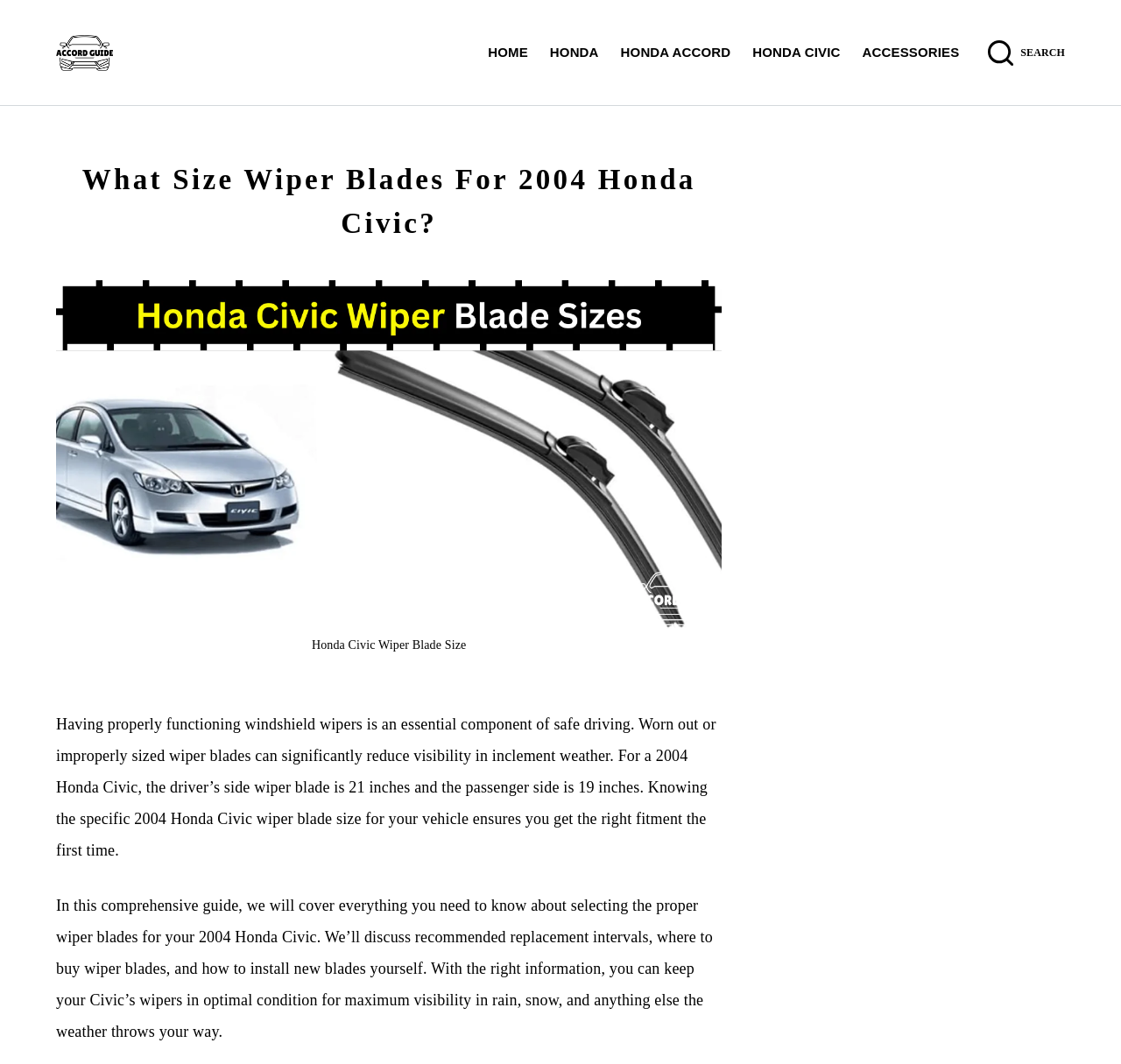Extract the bounding box coordinates for the UI element described as: "Home".

[0.426, 0.0, 0.481, 0.099]